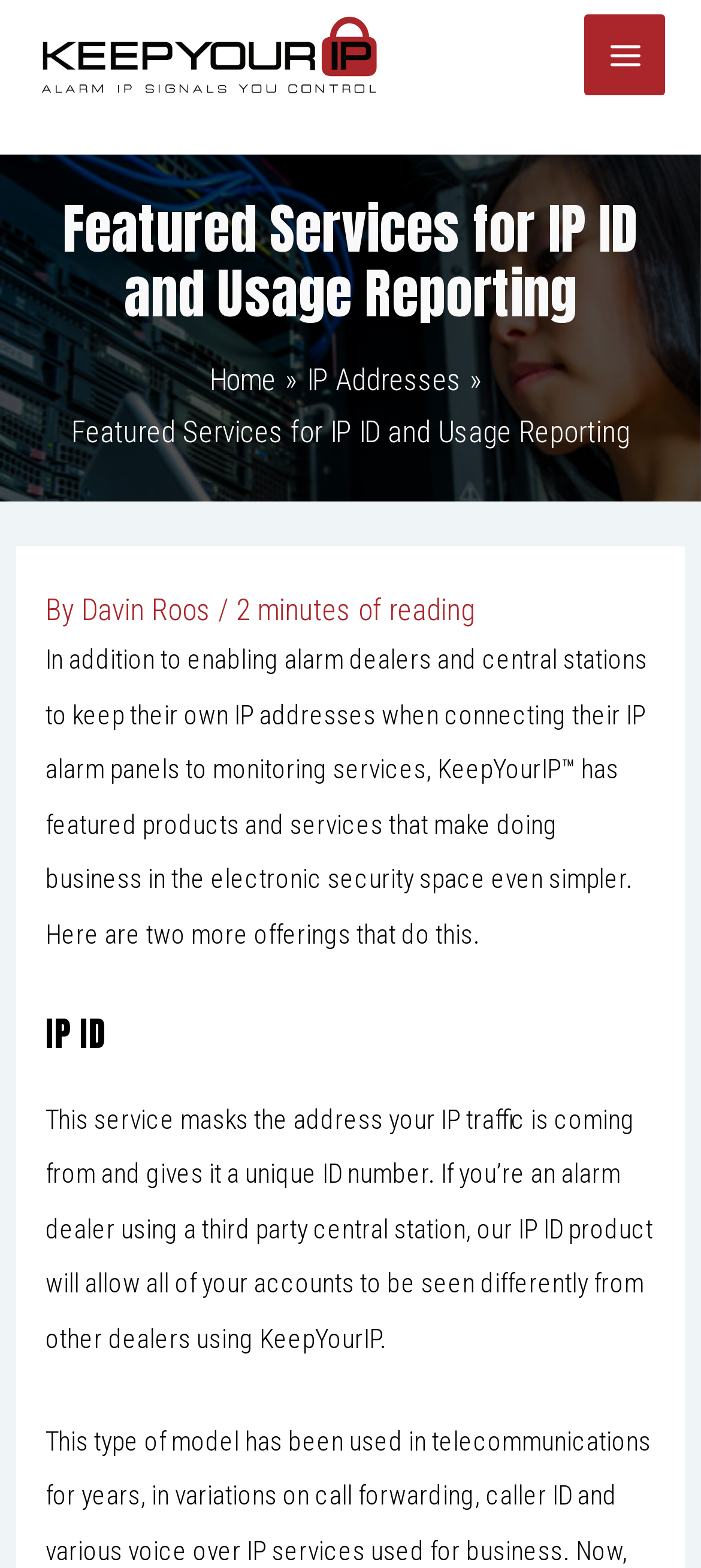Create a detailed description of the webpage's content and layout.

The webpage is about featured services for IP ID and usage reporting, specifically highlighting KeepYourIP's products and services. At the top left, there is a link, and next to it, a button labeled "MAIN MENU" with an image icon. Above these elements, the page title "Featured Services for IP ID and Usage Reporting - KYIP" is displayed.

Below the title, there is a navigation section with breadcrumbs, containing three links: "Home", "IP Addresses", and a static text "Featured Services for IP ID and Usage Reporting". 

Under the navigation section, there is a header area with a static text "By Davin Roos" and a timestamp "2 minutes of reading". Following this, a paragraph of text explains the benefits of KeepYourIP's services, including enabling alarm dealers and central stations to keep their own IP addresses.

Below this paragraph, there is a heading "IP ID" and a subsequent description of the service, which masks IP addresses and assigns a unique ID number, allowing alarm dealers to differentiate their accounts from others using KeepYourIP.